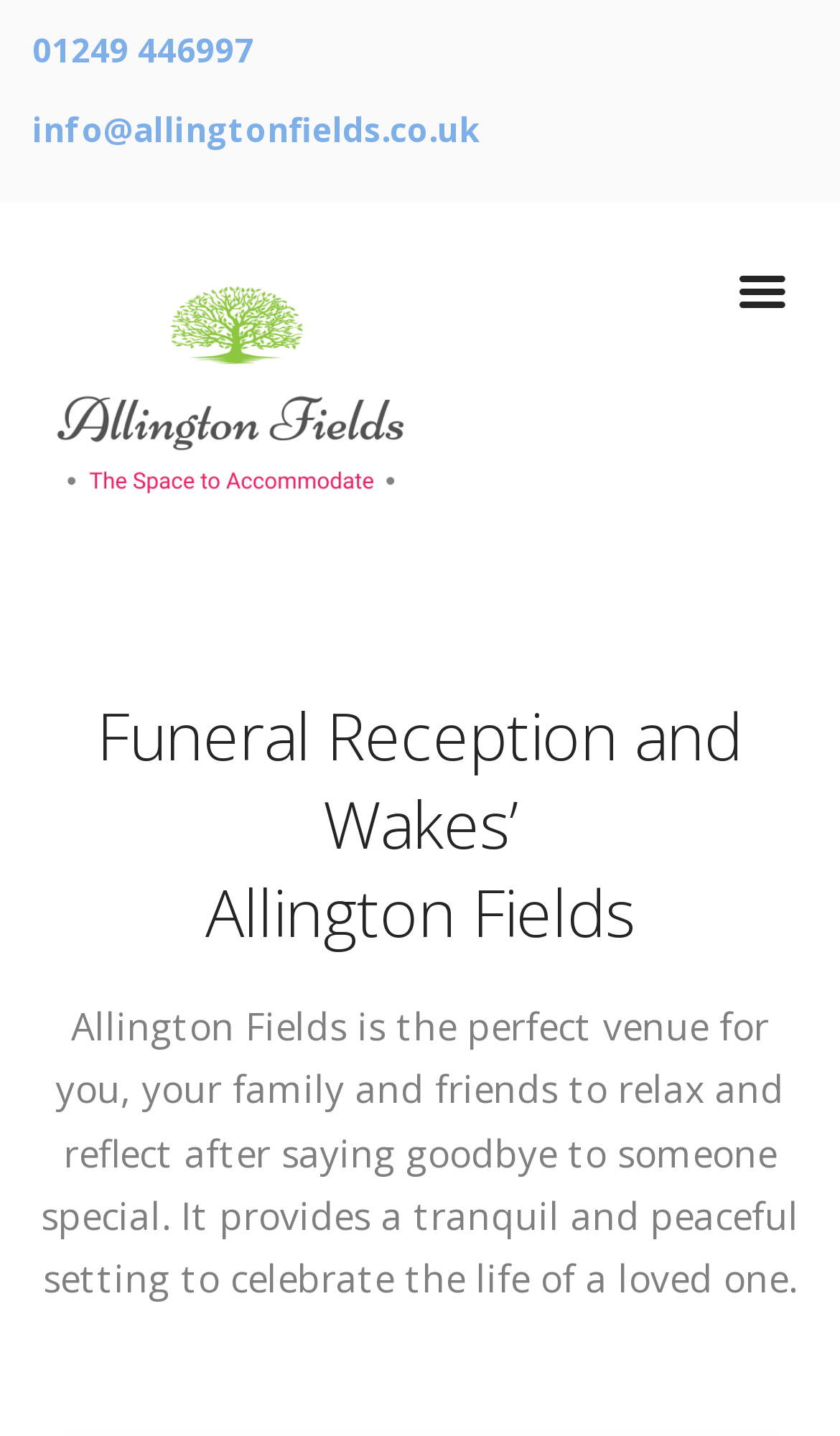With reference to the screenshot, provide a detailed response to the question below:
What is the email address to contact Allington Fields?

I found the email address by looking at the link element with the text 'info@allingtonfields.co.uk' which is located at the top of the page.